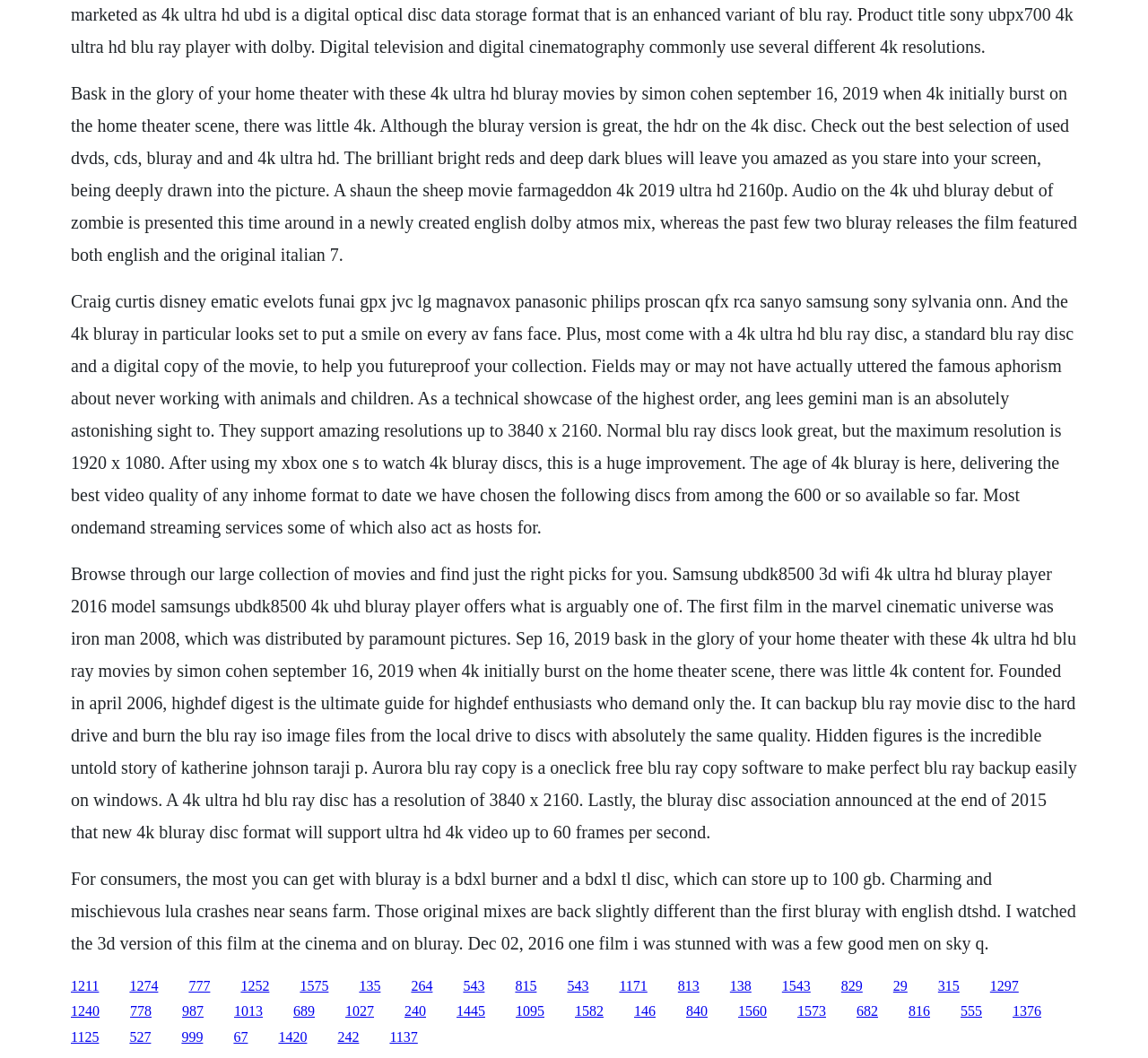Can you find the bounding box coordinates of the area I should click to execute the following instruction: "Search"?

None